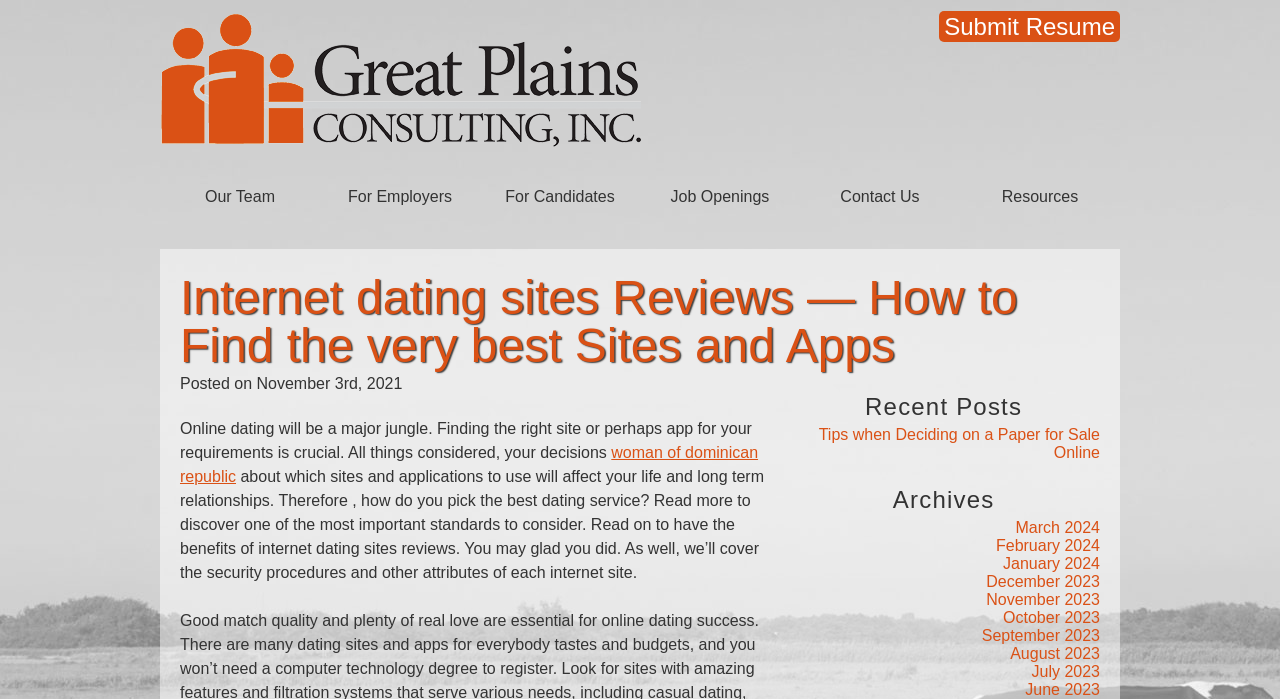Provide a brief response in the form of a single word or phrase:
What is the company name of the logo?

Great Plains Consulting Inc.